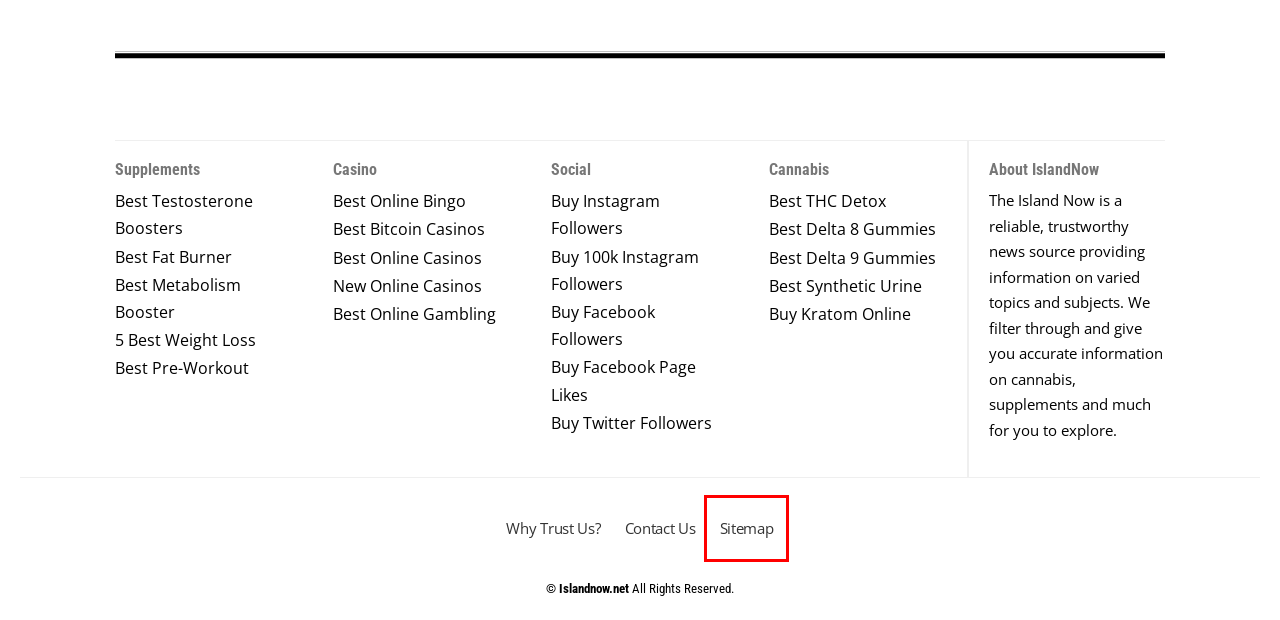A screenshot of a webpage is given with a red bounding box around a UI element. Choose the description that best matches the new webpage shown after clicking the element within the red bounding box. Here are the candidates:
A. 5 Best Sites To Buy Facebook Likes For Pages & Photos In 2024 - The Island Now Social
B. Best THC Detox: How To Pass A Drug Test With Detox Kits In 2024
C. Buy 100K Instagram Followers From Top Sites in 2024
D. Best Crypto & Bitcoin Casinos To Play In 2023 [Best Bonuses]
E. Best Natural Testosterone Booster of 2023
F. Sitemap - The Island Now
G. 10 Best Online Gambling Sites For Real Money [June 2024 Update]
H. New Online Casinos 2023 - Brand New Casinos Sites

F